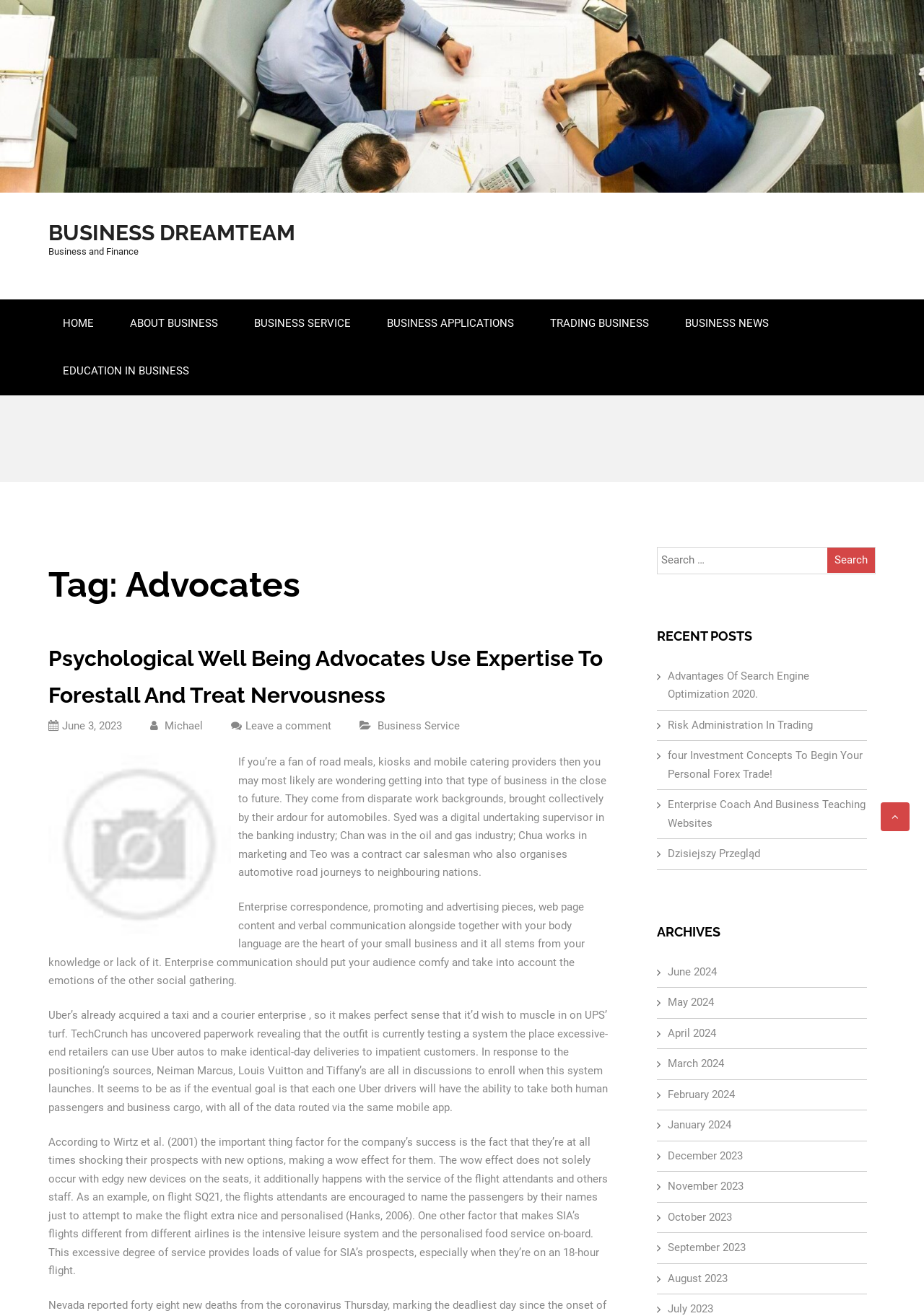Determine the bounding box coordinates of the clickable region to carry out the instruction: "Click on the 'HOME' link".

[0.052, 0.227, 0.117, 0.264]